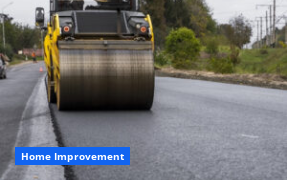Respond concisely with one word or phrase to the following query:
What is the theme of the image indicated by the banner?

Home Improvement